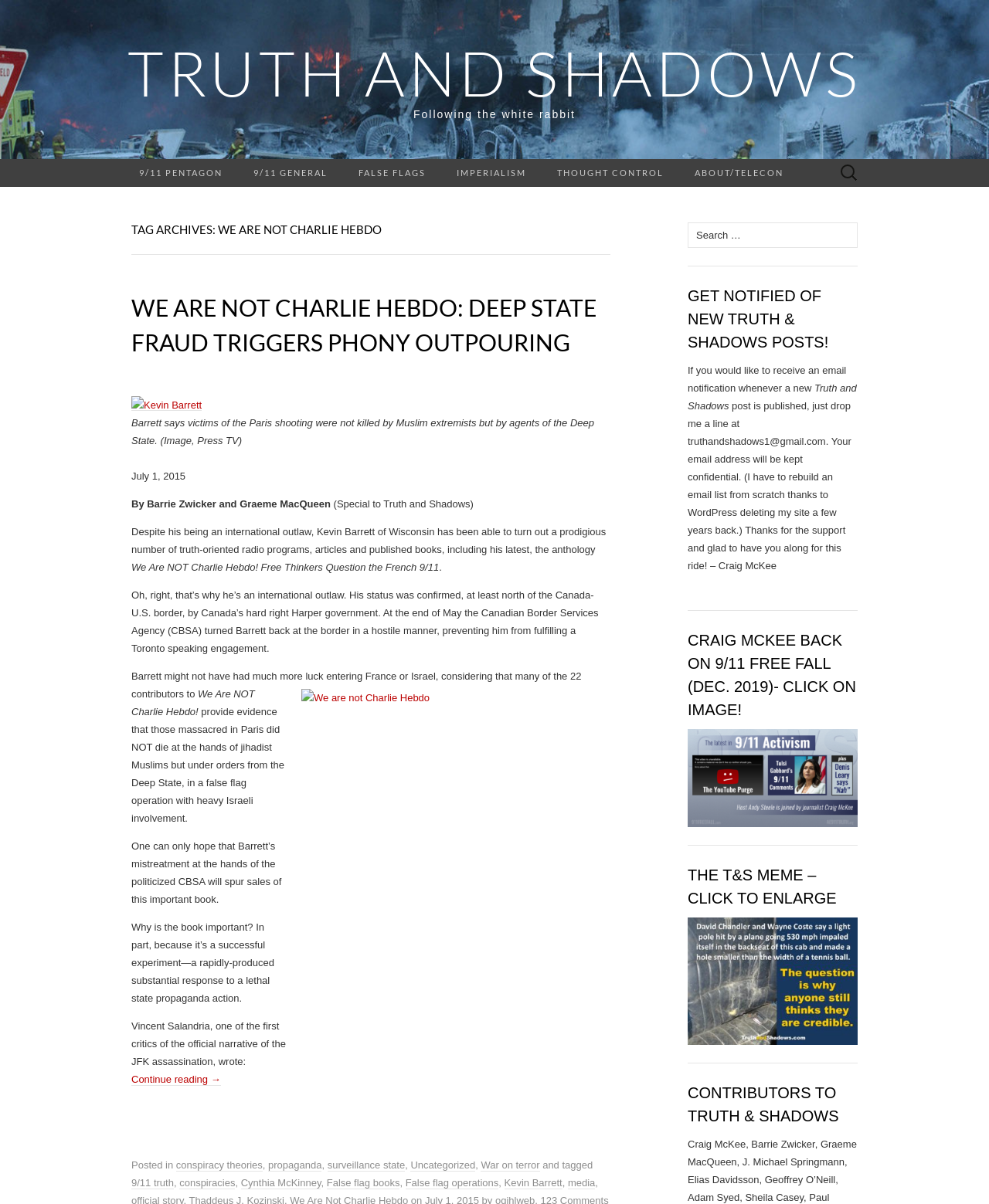Who is the author of the article? Analyze the screenshot and reply with just one word or a short phrase.

Barrie Zwicker and Graeme MacQueen